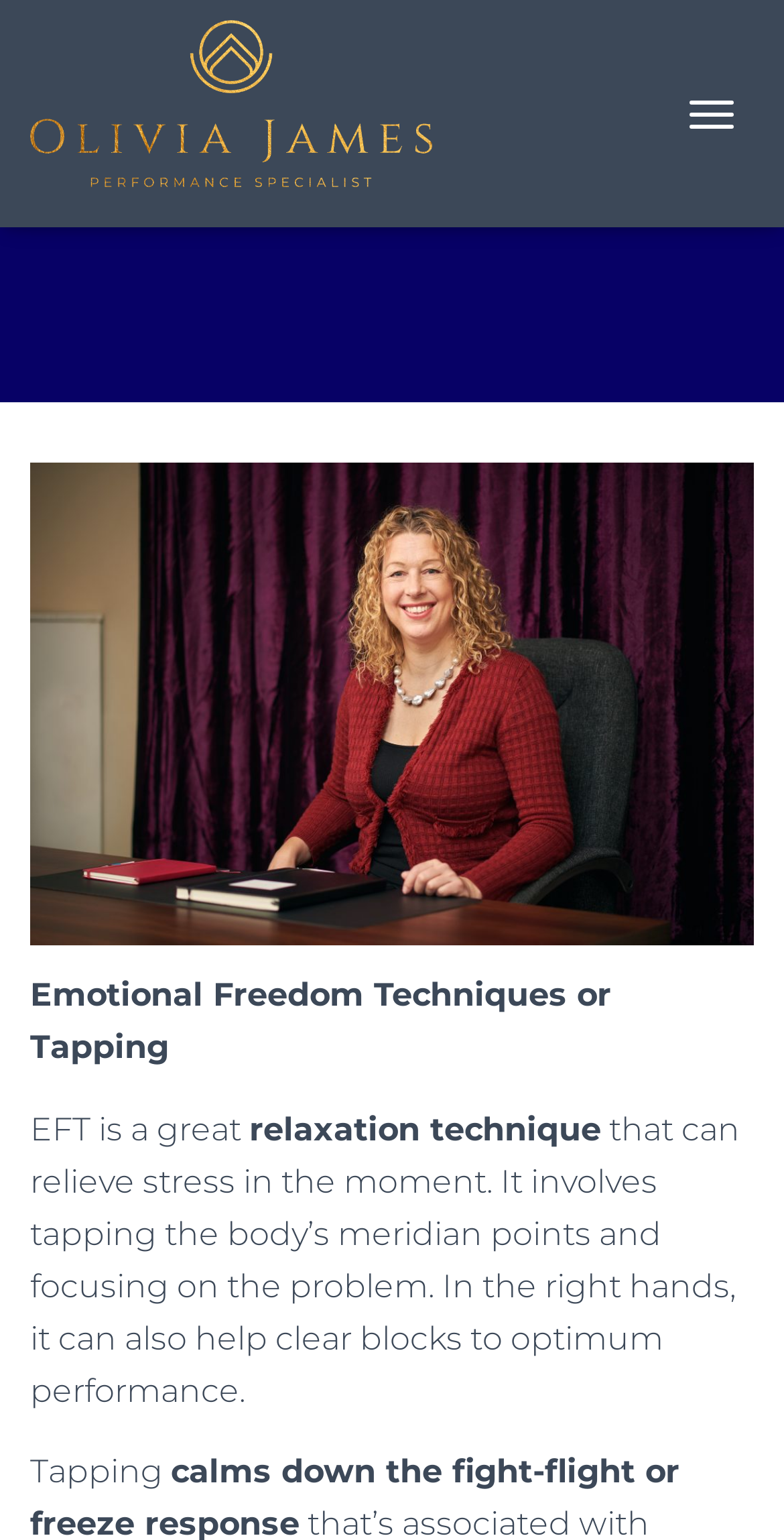Provide a one-word or short-phrase response to the question:
How many buttons are on the webpage?

2